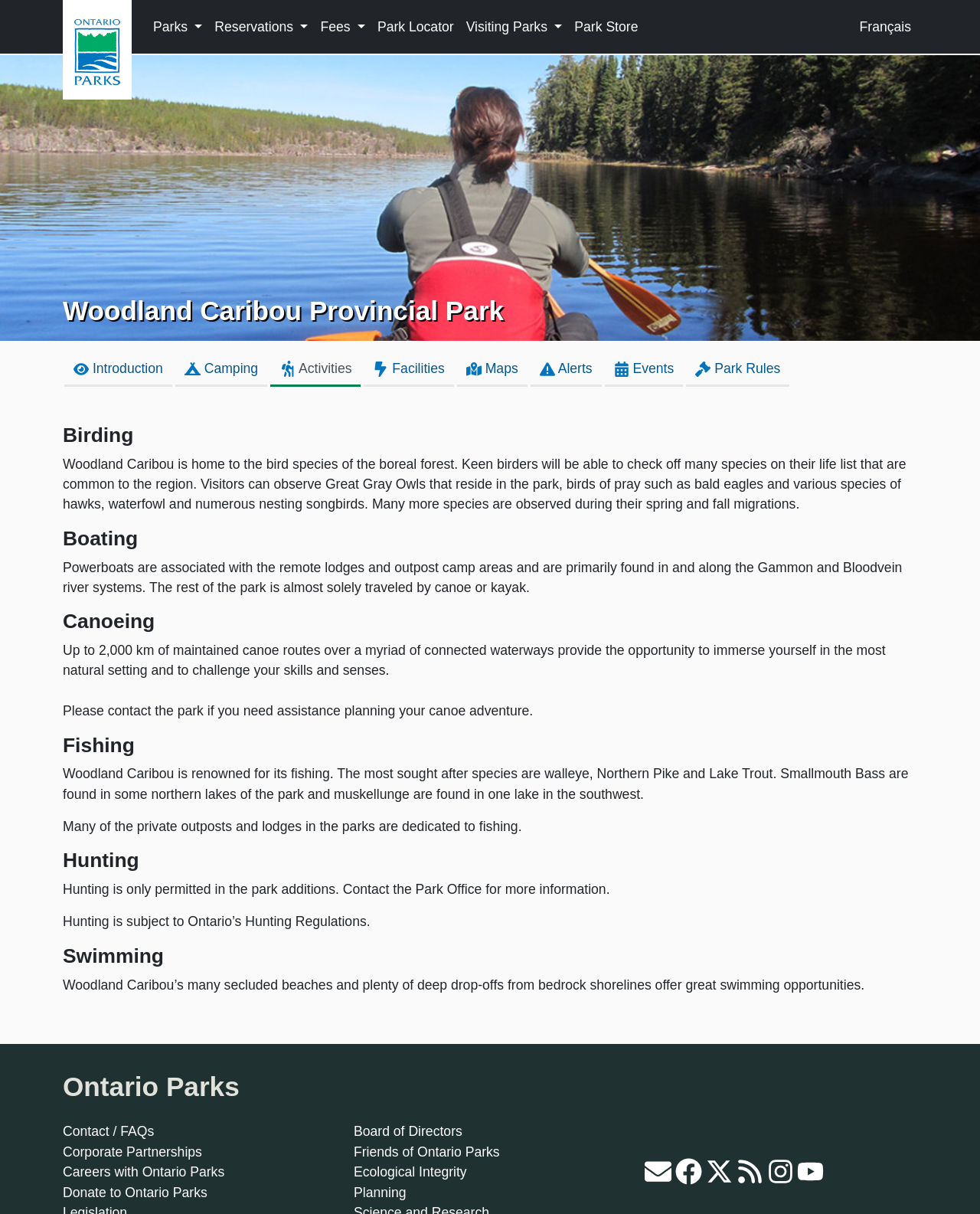Carefully observe the image and respond to the question with a detailed answer:
What is the name of the provincial park?

The name of the provincial park can be found in the heading element with the text 'Woodland Caribou Provincial Park'.